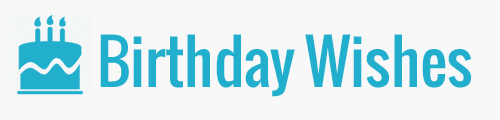Offer a detailed explanation of what is depicted in the image.

The image features a vibrant and playful logo for a website dedicated to birthday wishes. Prominently displayed is a stylized cake with three lit candles, symbolizing celebration and joy. Beneath the cake, in a cheerful blue font, the words "Birthday Wishes" invite visitors to explore various greeting cards and messages tailored for all ages, especially highlighting special occasions like 12th birthdays. This logo sets a festive tone, perfect for a platform aimed at sharing heartfelt sentiments and making birthday celebrations memorable.